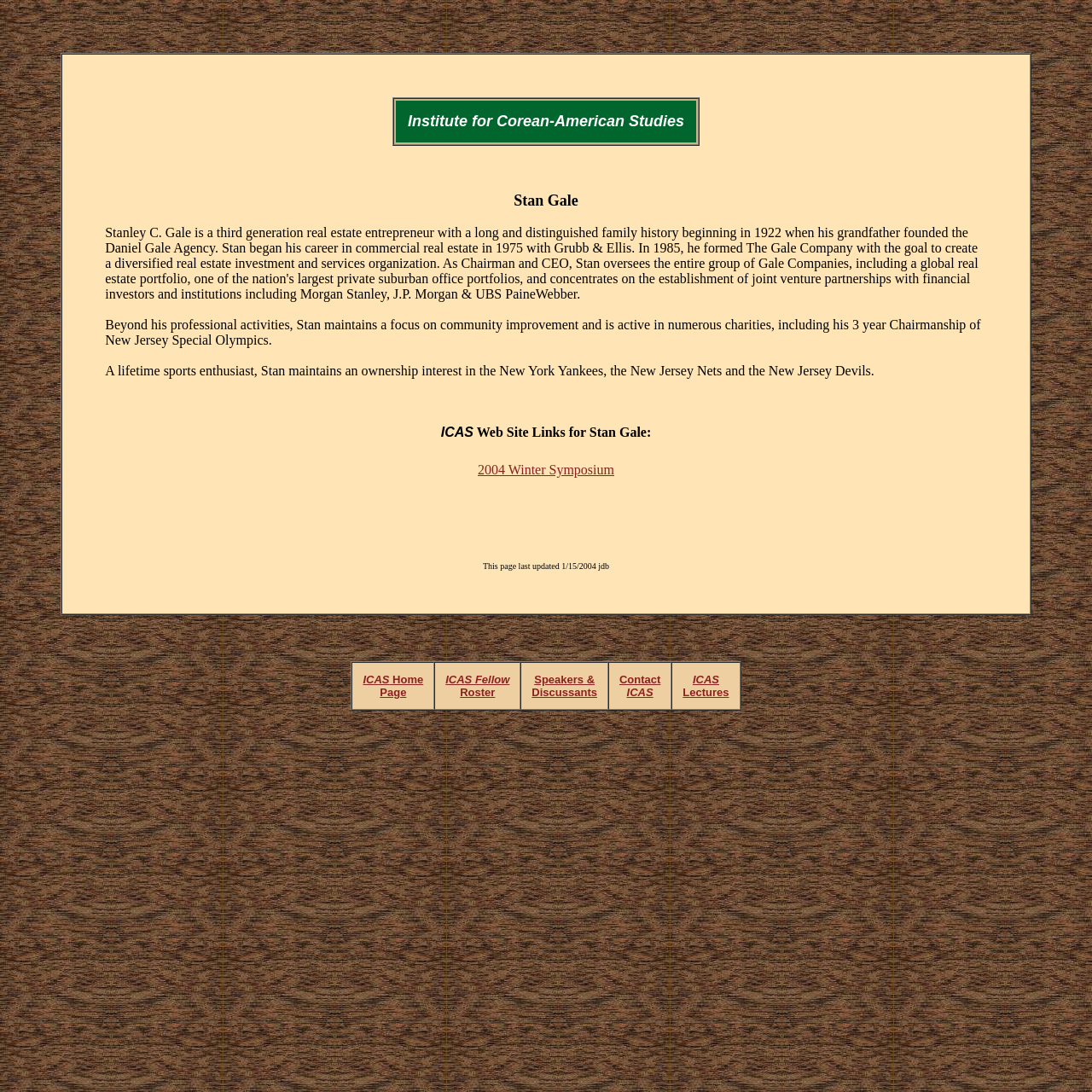What is Stan Gale's profession?
Use the image to give a comprehensive and detailed response to the question.

Based on the webpage content, Stan Gale is described as a third-generation real estate entrepreneur with a long and distinguished family history. This information is provided in the first paragraph of the webpage.